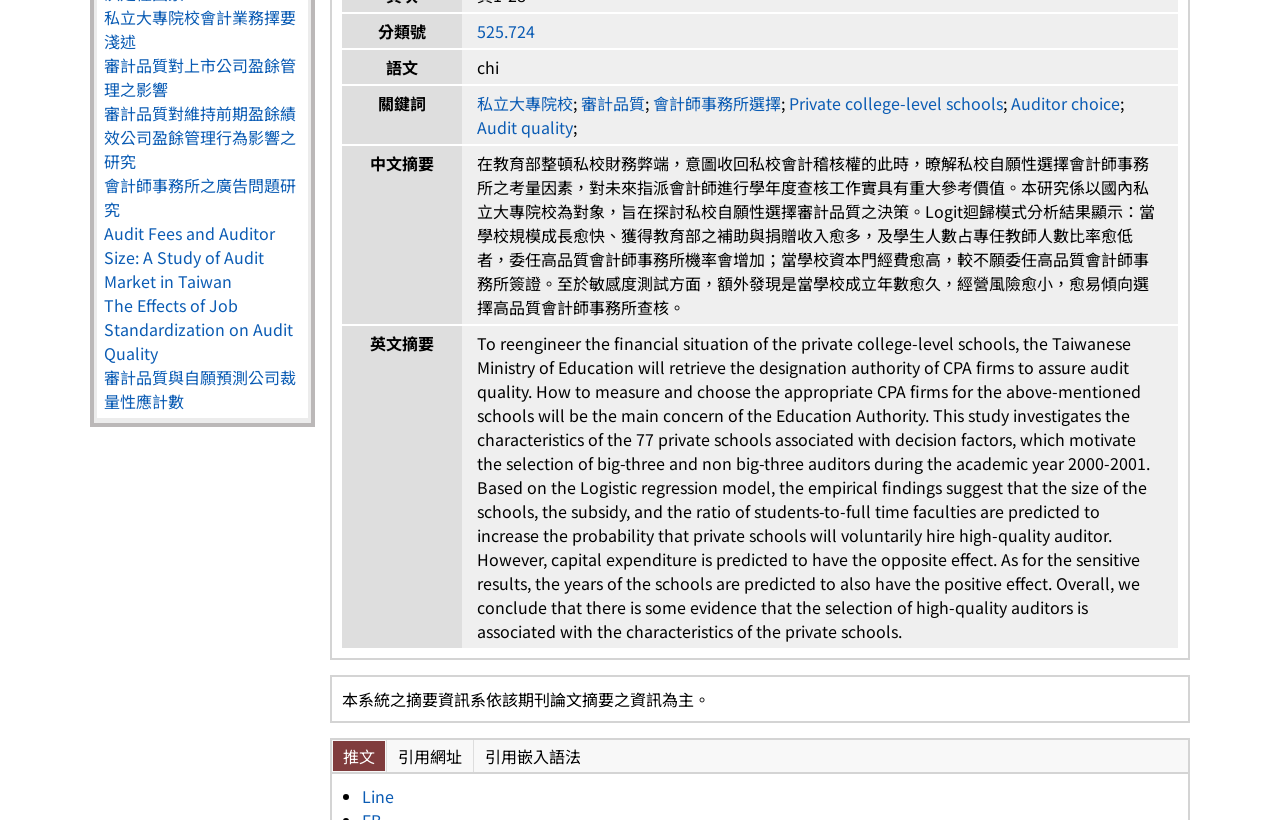Using the provided element description: "Audit quality", identify the bounding box coordinates. The coordinates should be four floats between 0 and 1 in the order [left, top, right, bottom].

[0.373, 0.141, 0.448, 0.17]